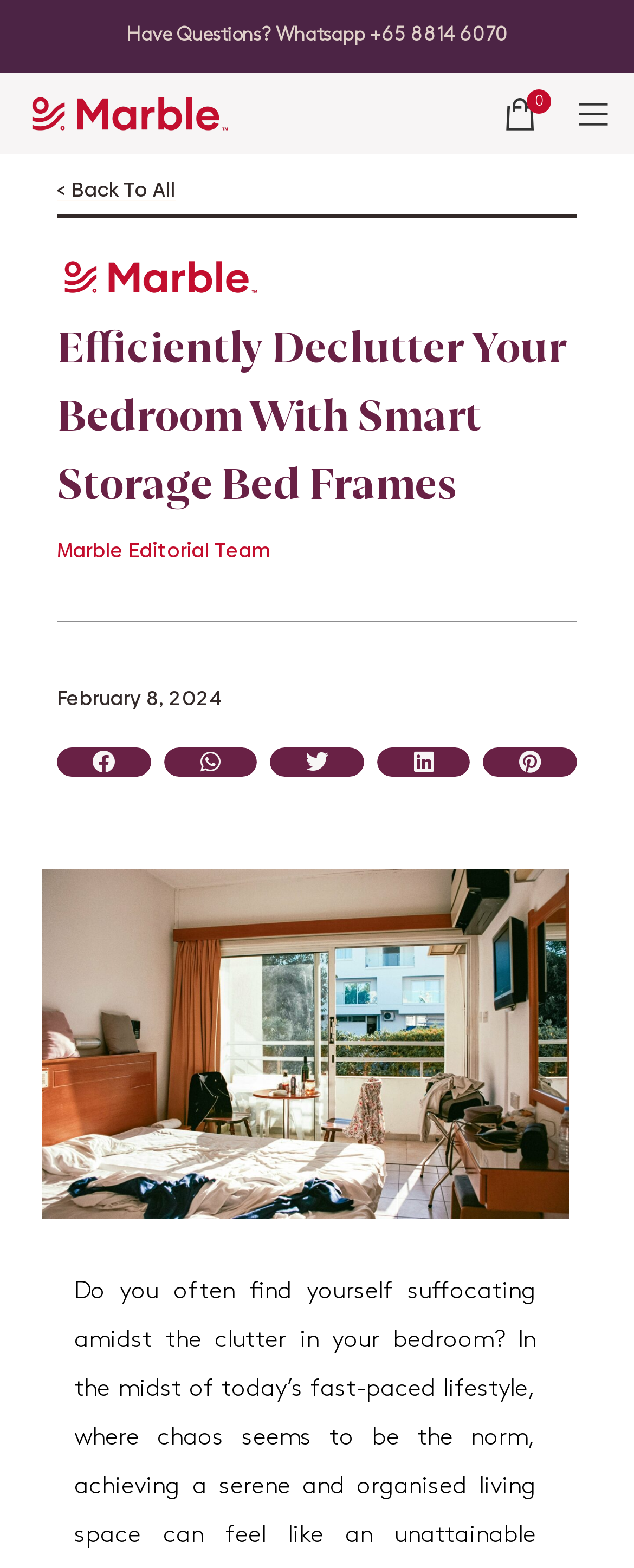Use a single word or phrase to answer this question: 
What is the date mentioned in the webpage?

February 8, 2024